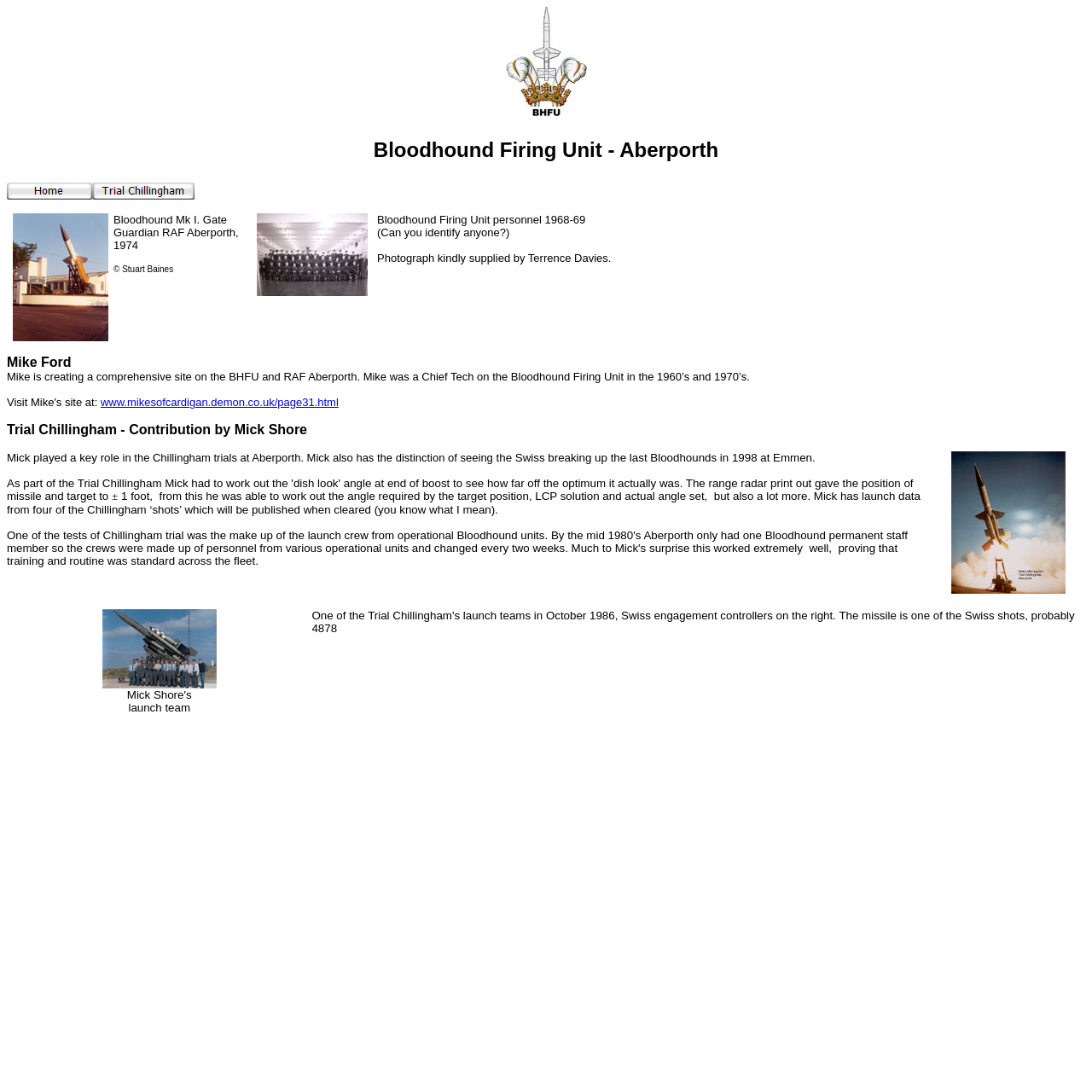Give a concise answer using only one word or phrase for this question:
What is the name of the firing unit?

Bloodhound Firing Unit